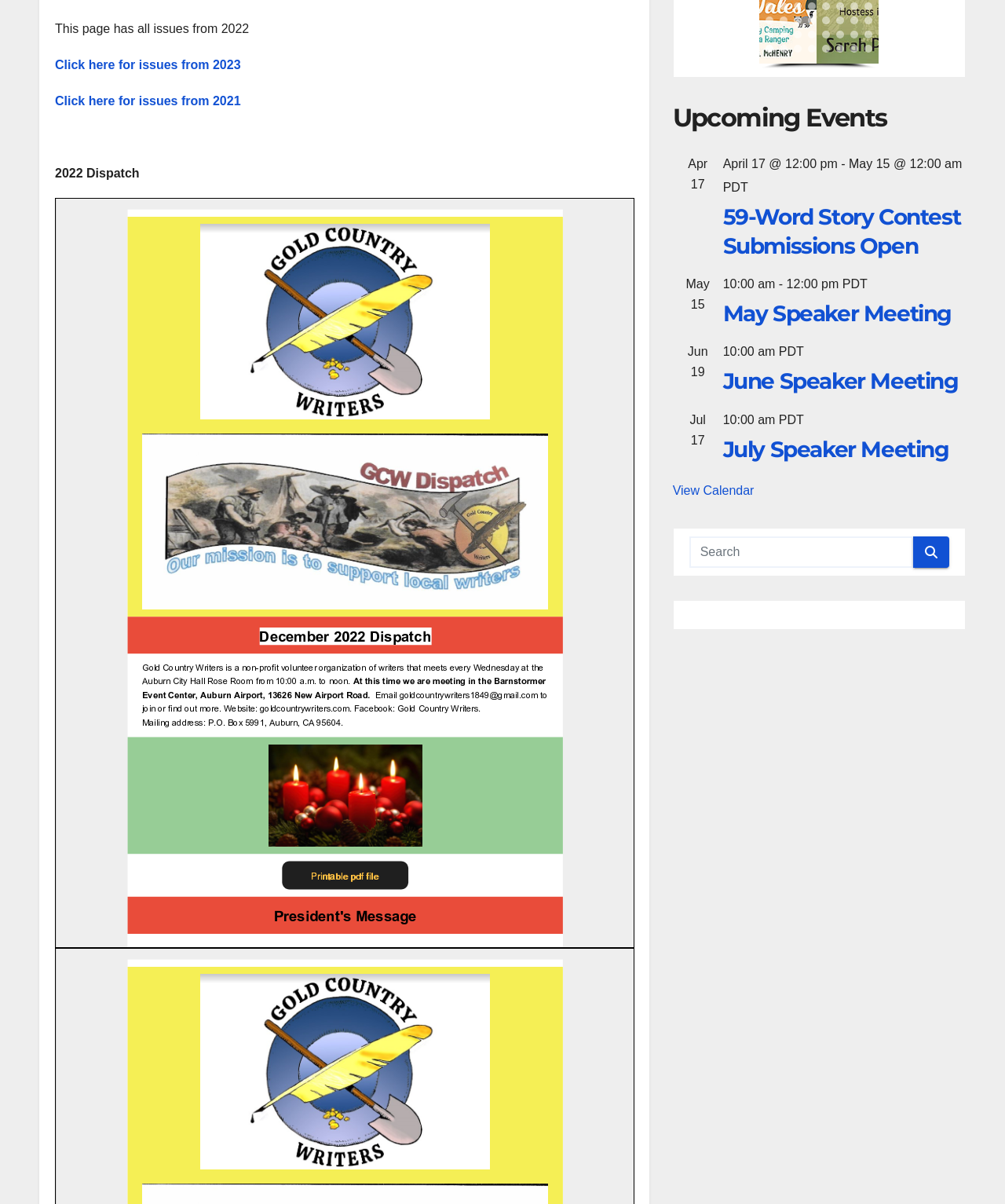Using the element description May Speaker Meeting, predict the bounding box coordinates for the UI element. Provide the coordinates in (top-left x, top-left y, bottom-right x, bottom-right y) format with values ranging from 0 to 1.

[0.719, 0.249, 0.947, 0.271]